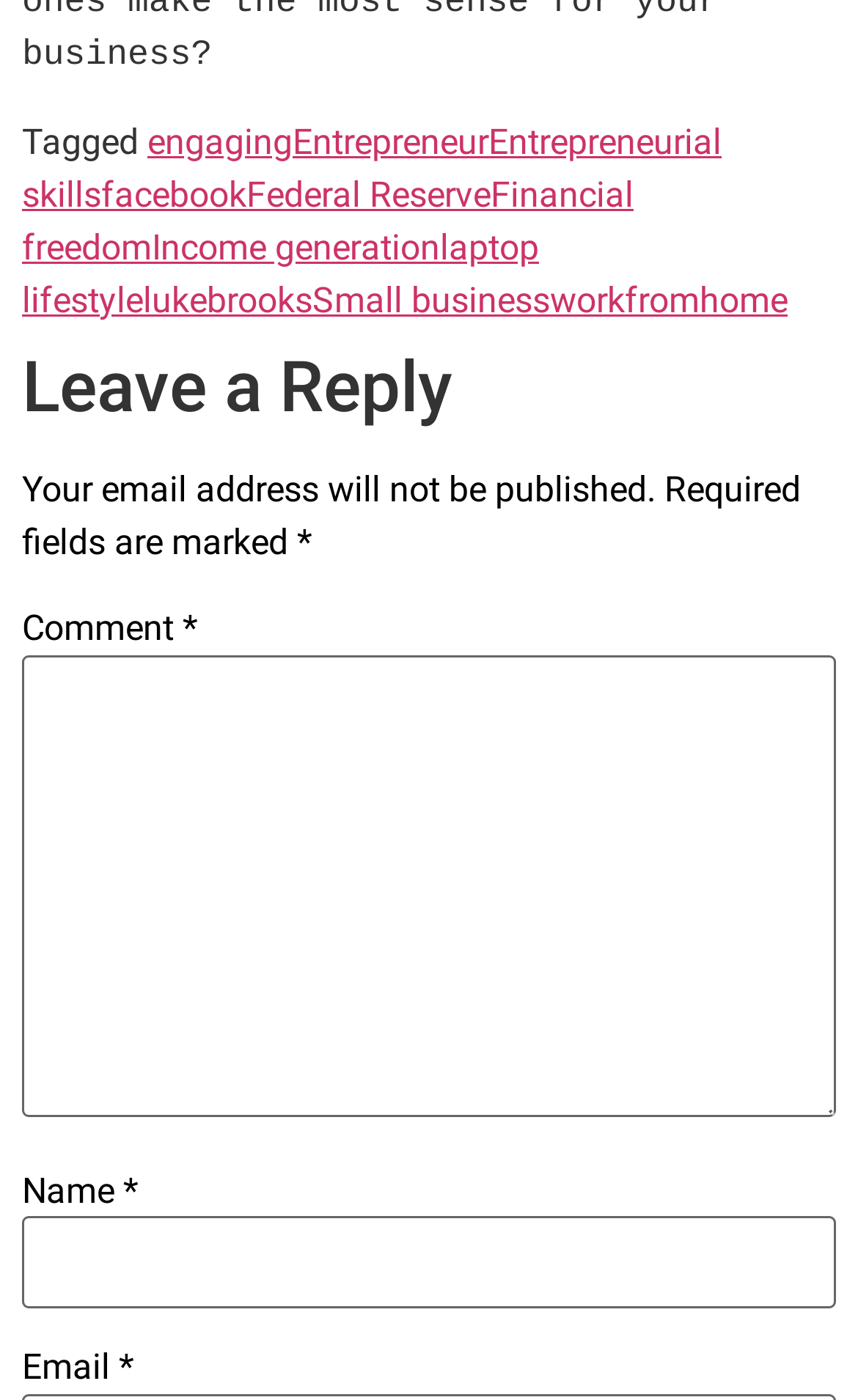How many textboxes are there on the webpage?
From the details in the image, provide a complete and detailed answer to the question.

There are three textboxes on the webpage, which are 'Comment *', 'Name *', and 'Email *', all of which are required fields for leaving a comment or reply.